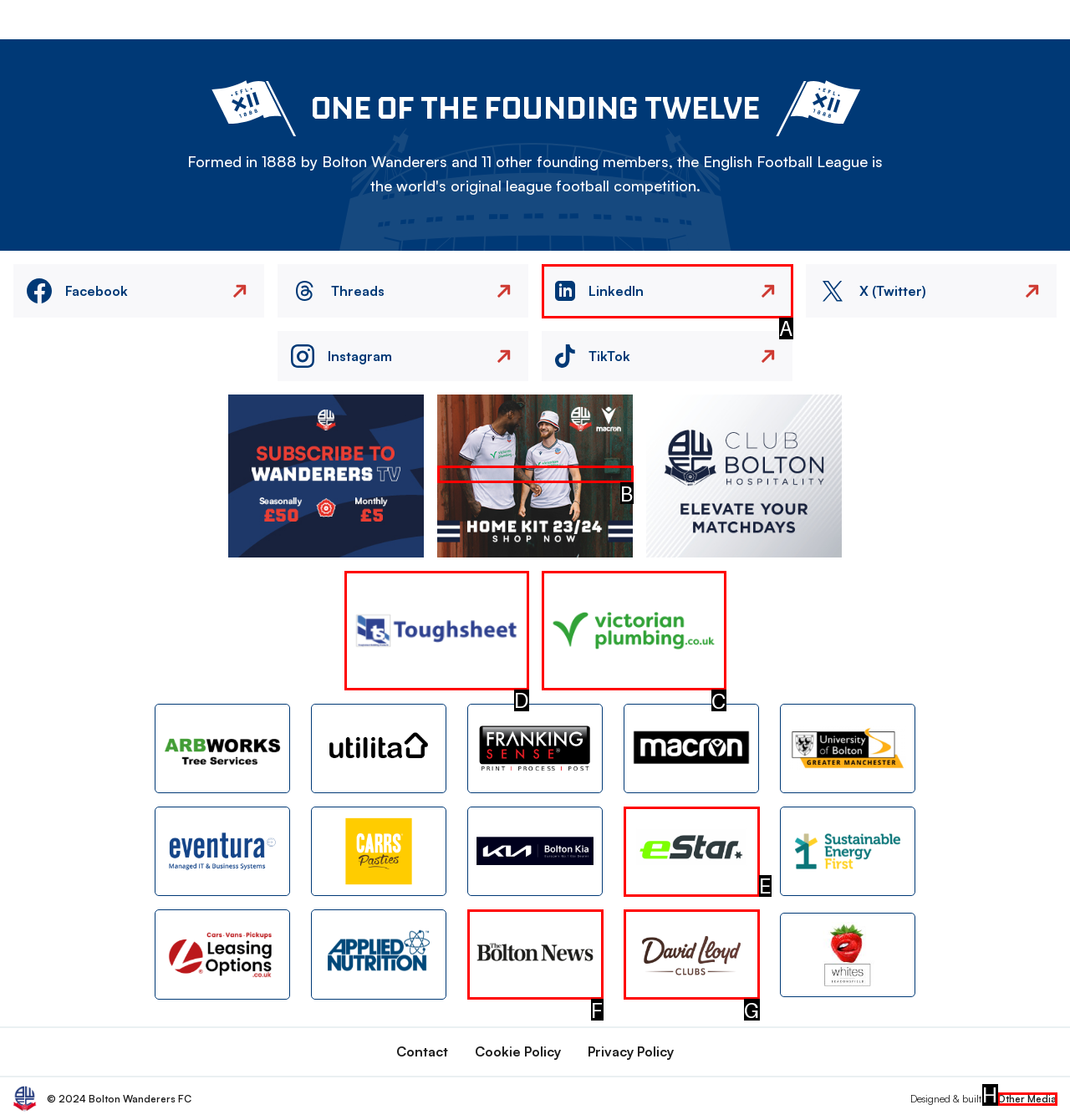Identify which lettered option to click to carry out the task: View Toughsheet. Provide the letter as your answer.

D